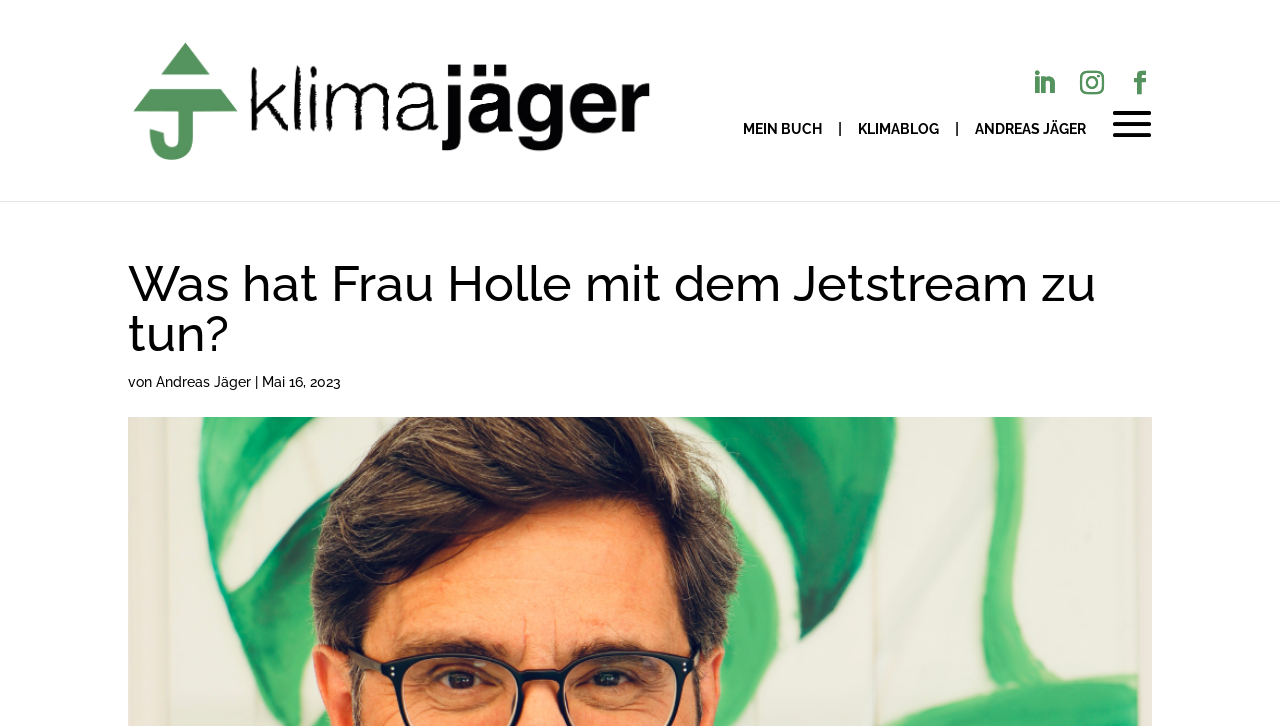What is the date of the article?
Look at the image and respond to the question as thoroughly as possible.

The date of the article can be found by looking at the StaticText element 'Mai 16, 2023' which is located below the author's name.